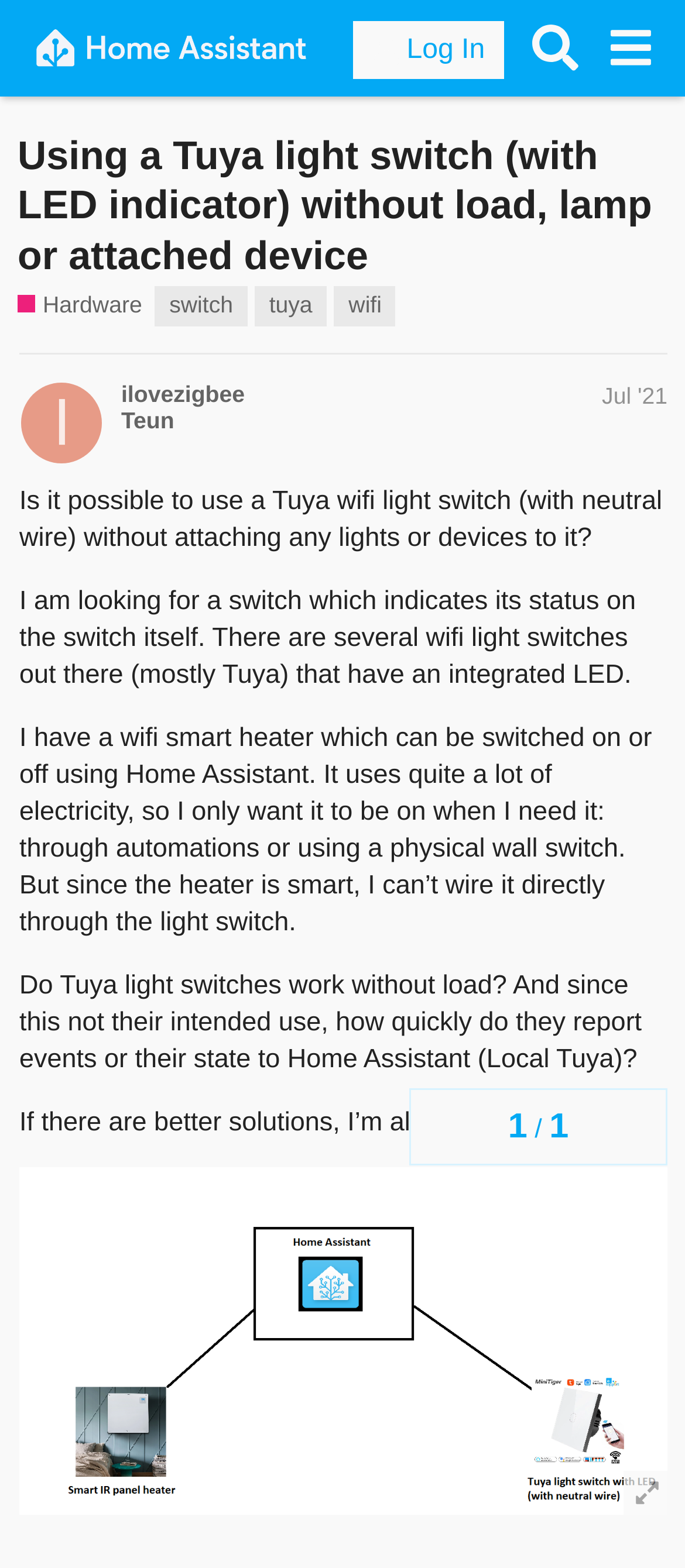Can you identify the bounding box coordinates of the clickable region needed to carry out this instruction: 'Read the post by 'ilovezigbee''? The coordinates should be four float numbers within the range of 0 to 1, stated as [left, top, right, bottom].

[0.177, 0.242, 0.974, 0.278]